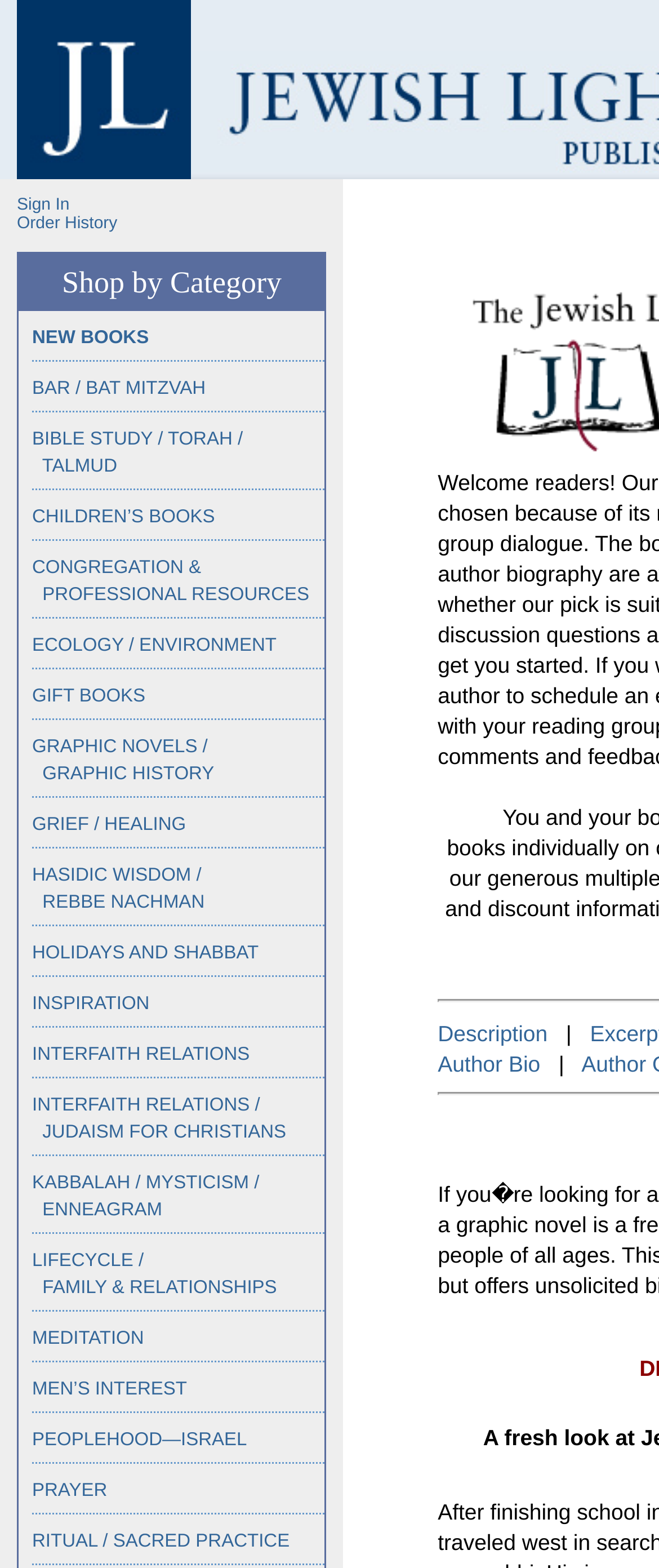Given the content of the image, can you provide a detailed answer to the question?
What is the second category to shop by?

I looked at the list of categories under 'Shop by Category' and found that the second link is 'BAR / BAT MITZVAH'.